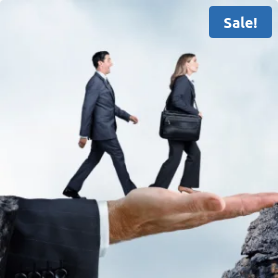Outline with detail what the image portrays.

The image features a creative and metaphorical representation of the themes of adaptability and transition in the workplace. It shows two professionals, a man in a suit and a woman carrying a briefcase, walking on the edge of a large hand that symbolizes support and guidance. The backdrop features a cloudy sky, adding a sense of openness and potential. Prominently displayed in the upper right corner is a blue badge stating "Sale!", indicating that there is a promotional offer related to the contents of the image. This visual conveys the idea of navigating career challenges with the promise of assistance and the opportunity for growth.